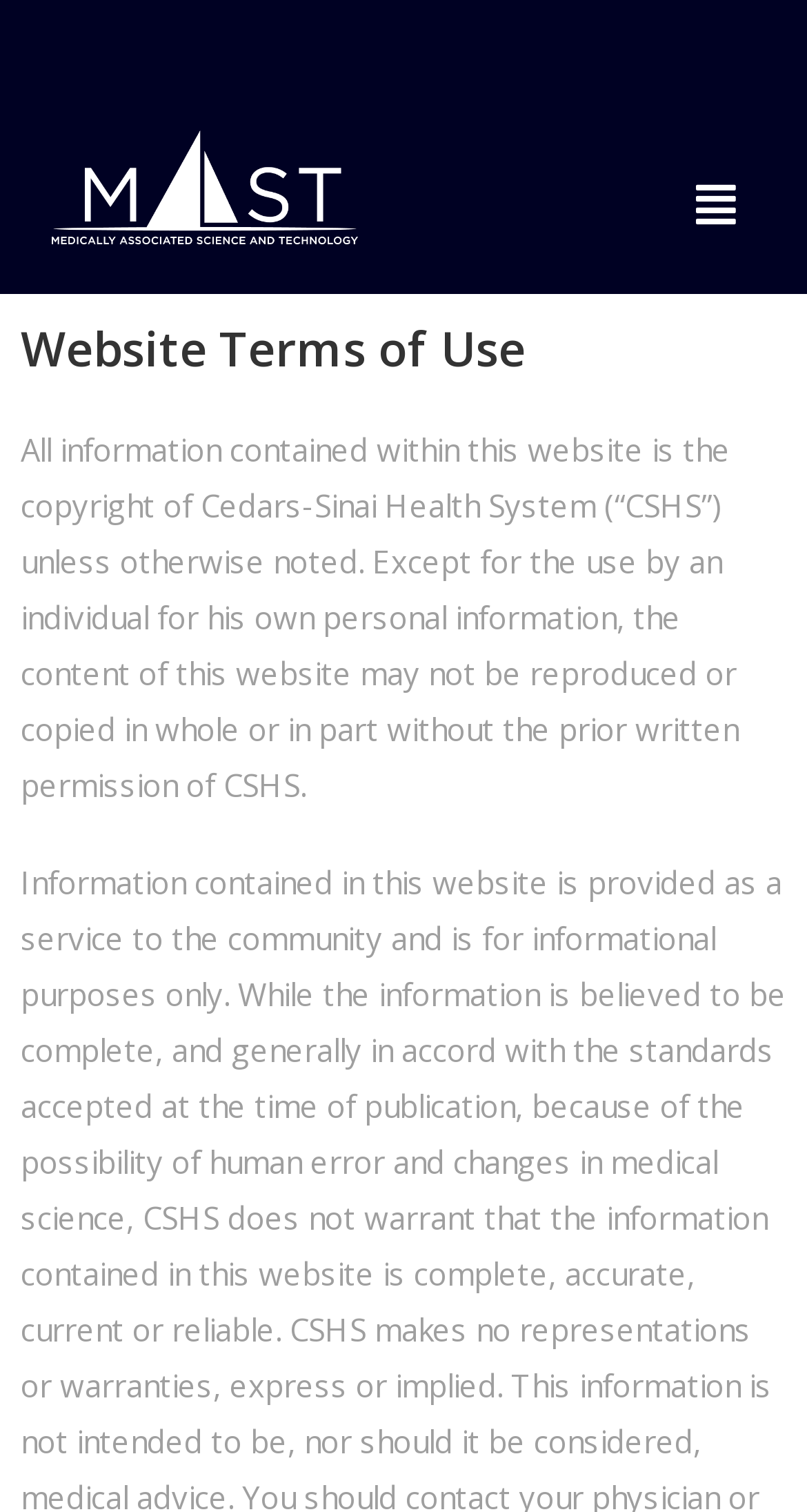What is the purpose of the website content?
Kindly offer a comprehensive and detailed response to the question.

The website content is intended for personal information, as stated in the text 'Except for the use by an individual for his own personal information, the content of this website may not be reproduced or copied in whole or in part without the prior written permission of CSHS.'